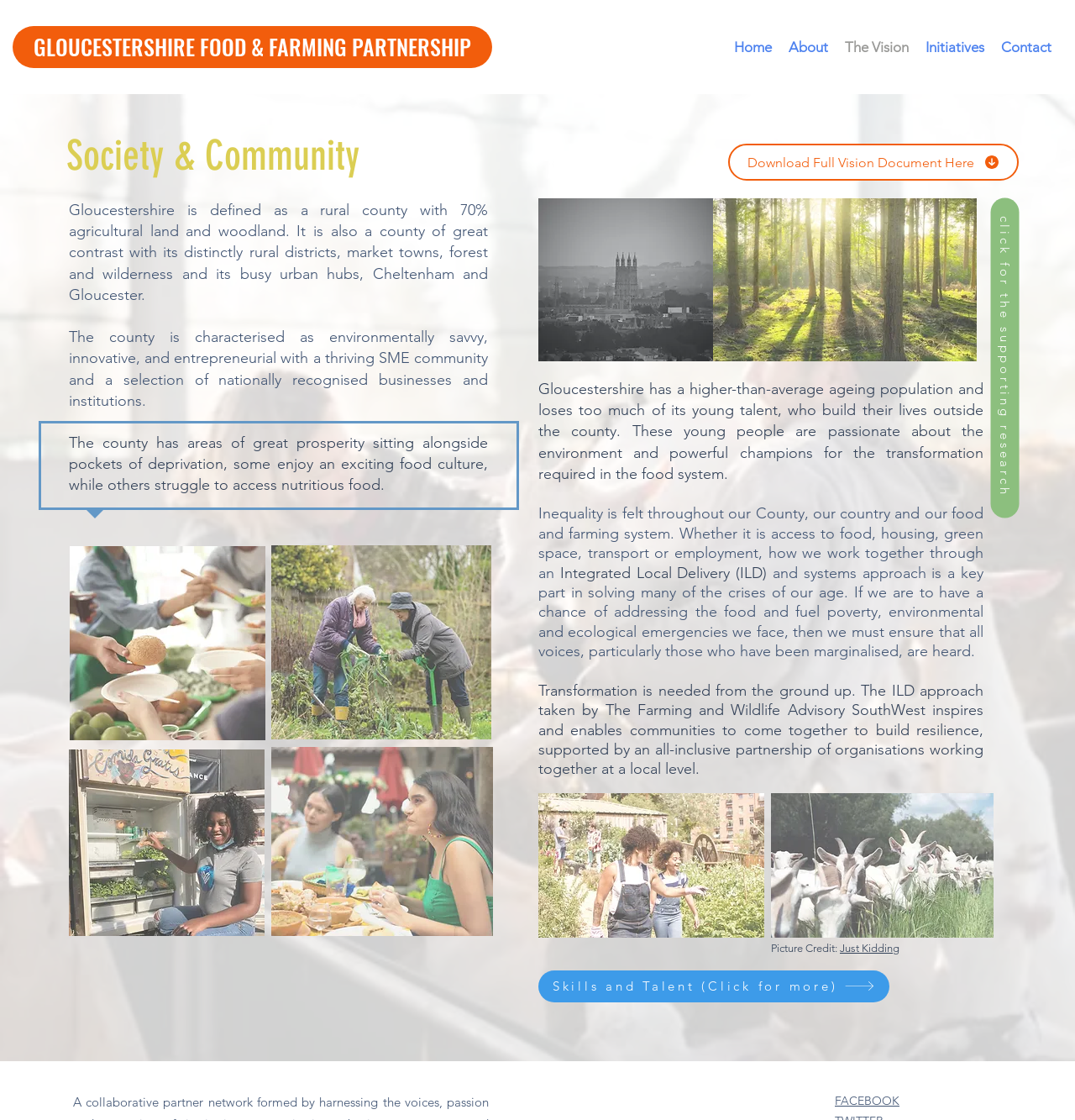Determine the bounding box coordinates for the UI element with the following description: "Download Full Vision Document Here". The coordinates should be four float numbers between 0 and 1, represented as [left, top, right, bottom].

[0.677, 0.128, 0.948, 0.161]